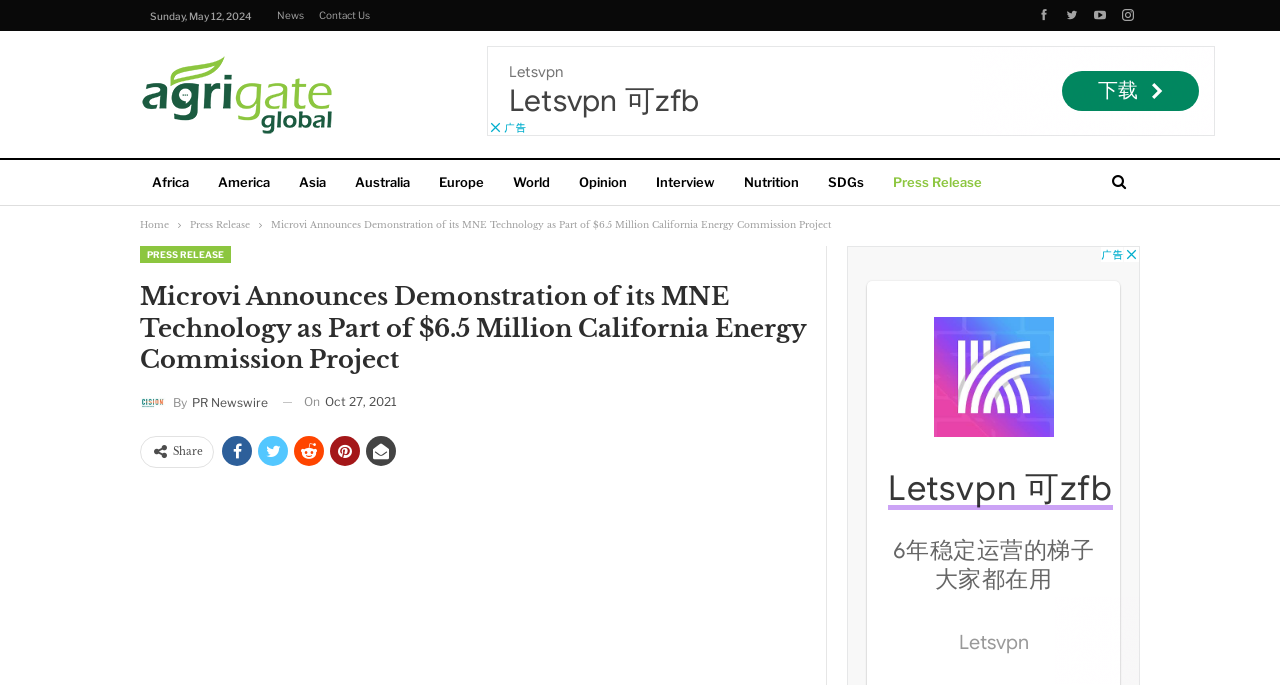Provide a thorough description of this webpage.

The webpage appears to be a news article or press release page. At the top, there are four links with Korean characters, followed by a date "Sunday, May 12, 2024" and two links "News" and "Contact Us". 

Below these elements, there is a layout table that spans most of the page width. Within this table, there is a link "Agrigate Global" with an accompanying image on the left side. On the right side, there is a complementary section that contains an advertisement iframe.

Underneath the layout table, there are several links arranged horizontally, including "Africa", "America", "Asia", "Australia", "Europe", "World", "Opinion", "Interview", "Nutrition", "SDGs", and "Press Release". 

Further down, there is a navigation section with breadcrumbs, containing links "Home" and "Press Release". Below this, the main content of the page begins, with a heading that reads "Microvi Announces Demonstration of its MNE Technology as Part of $6.5 Million California Energy Commission Project". 

This heading is followed by a link "PRESS RELEASE", and then the main article text. The article text is accompanied by a link "By PR Newswire" and a timestamp "On Oct 27, 2021". There are also several social media sharing links and icons below the article text.